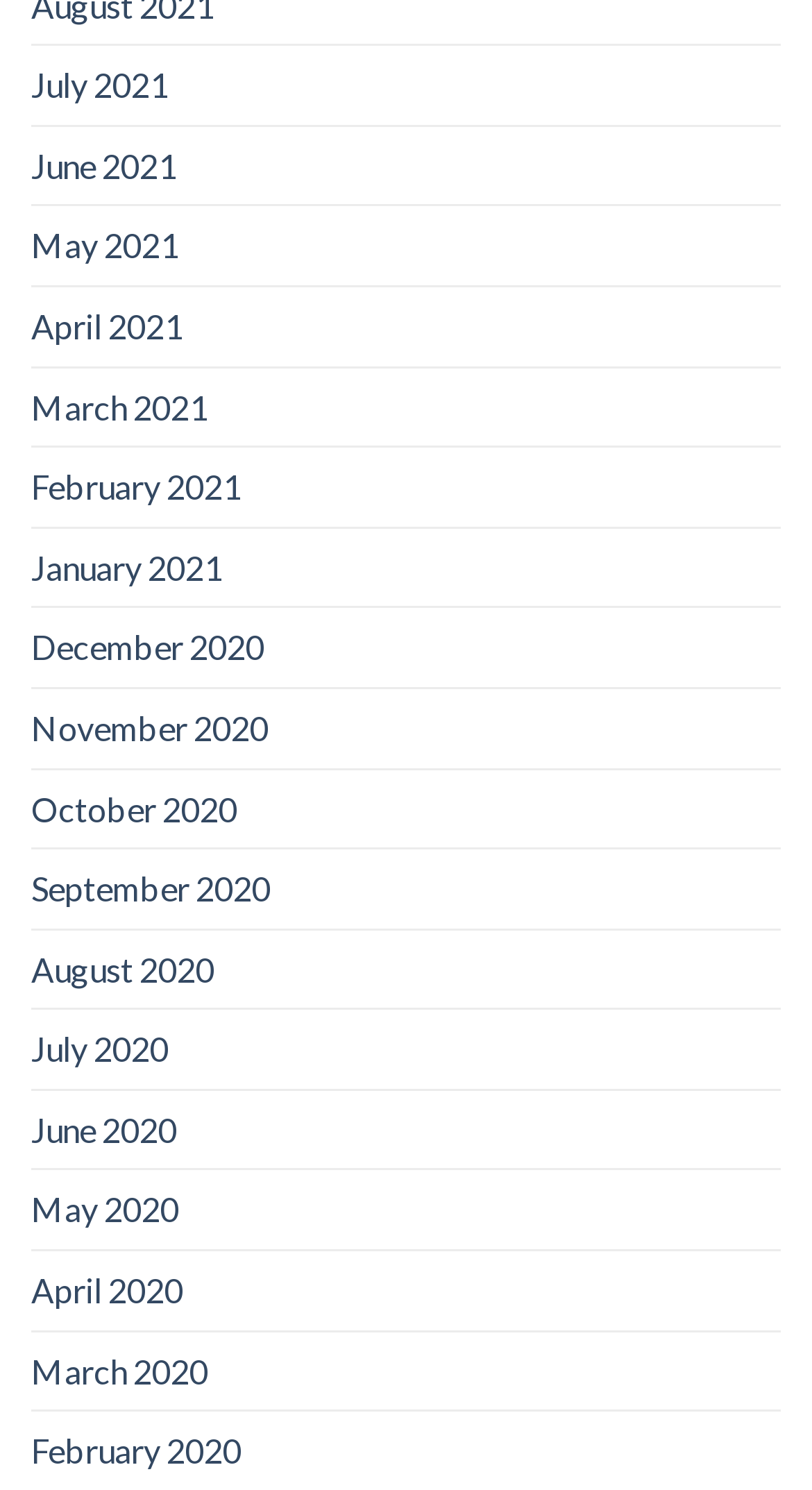Please specify the bounding box coordinates in the format (top-left x, top-left y, bottom-right x, bottom-right y), with values ranging from 0 to 1. Identify the bounding box for the UI component described as follows: June 2020

[0.038, 0.732, 0.218, 0.785]